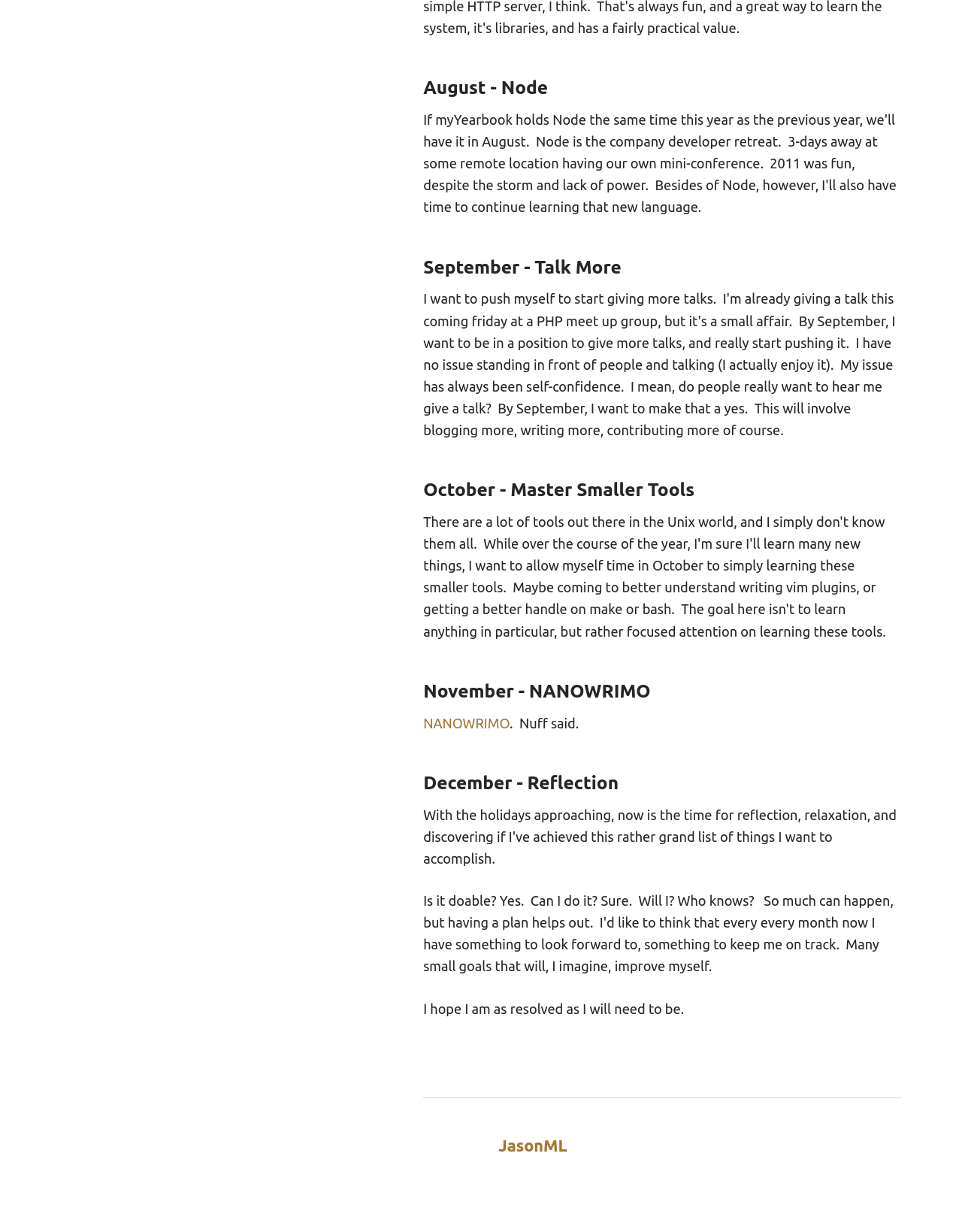Answer the question below in one word or phrase:
What is the author's reflection for December?

I hope I am as resolved as I will need to be.